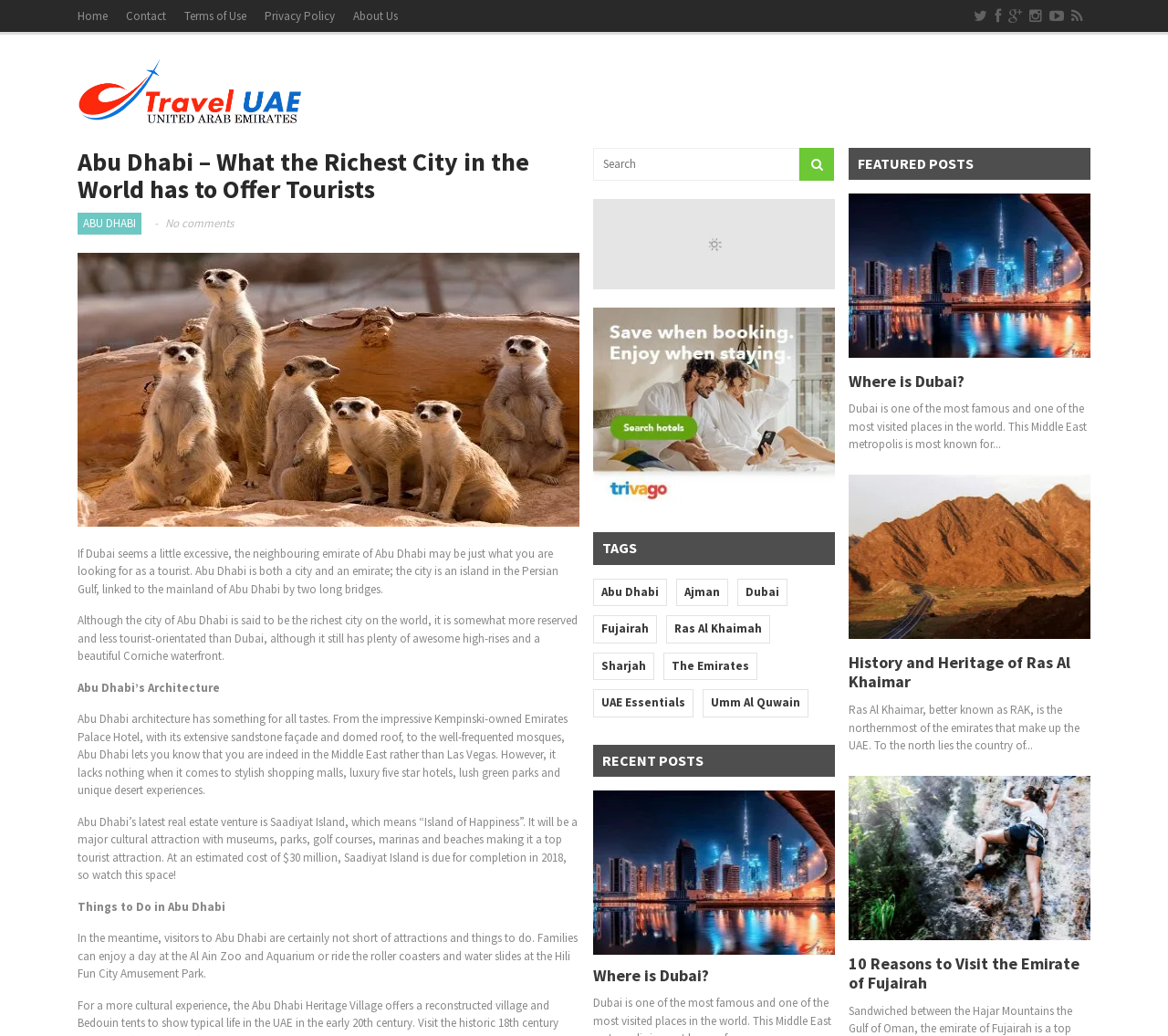Predict the bounding box coordinates for the UI element described as: "alt="Where is Dubai?"". The coordinates should be four float numbers between 0 and 1, presented as [left, top, right, bottom].

[0.508, 0.763, 0.715, 0.921]